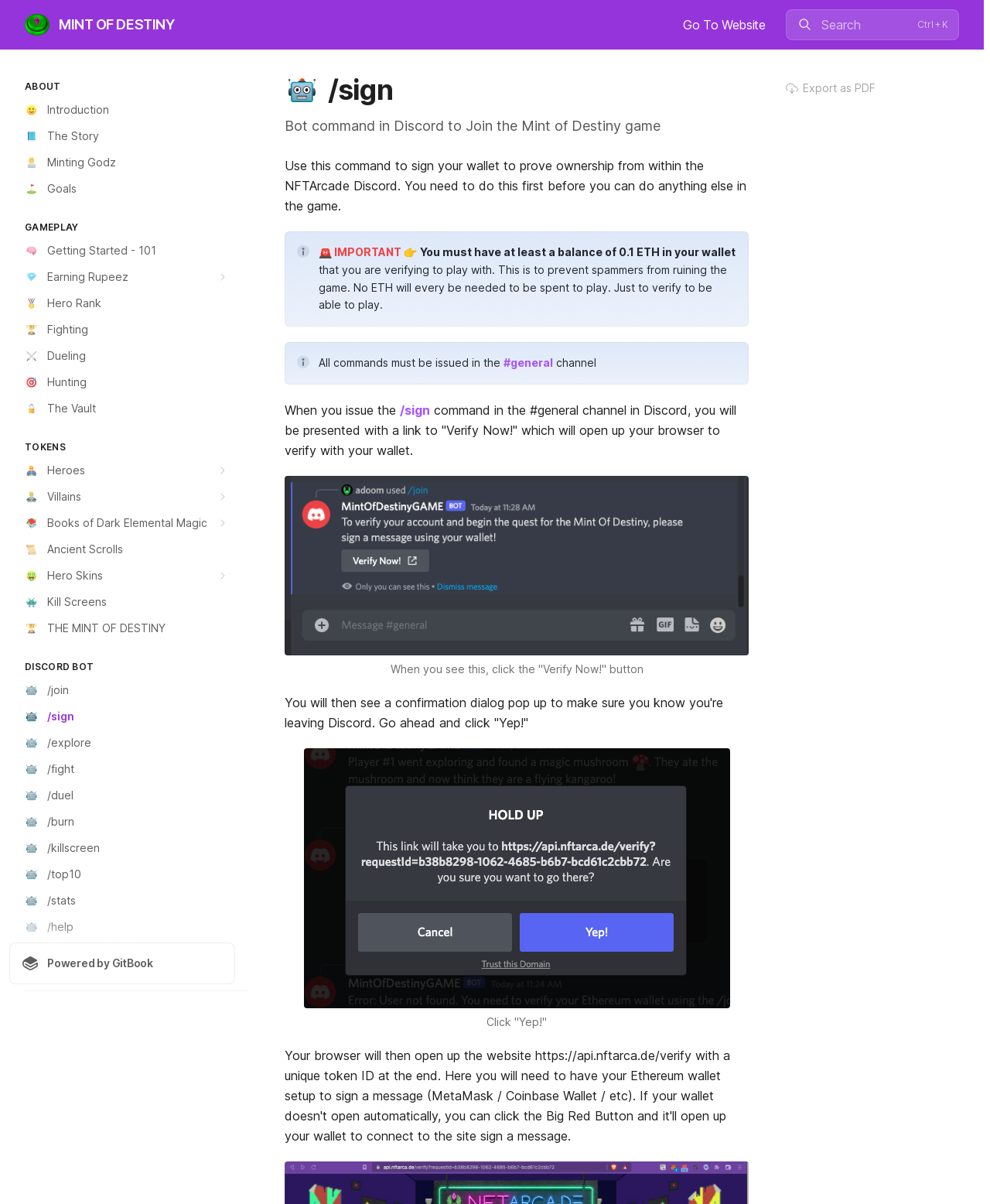What is the principal heading displayed on the webpage?

MINT OF DESTINY